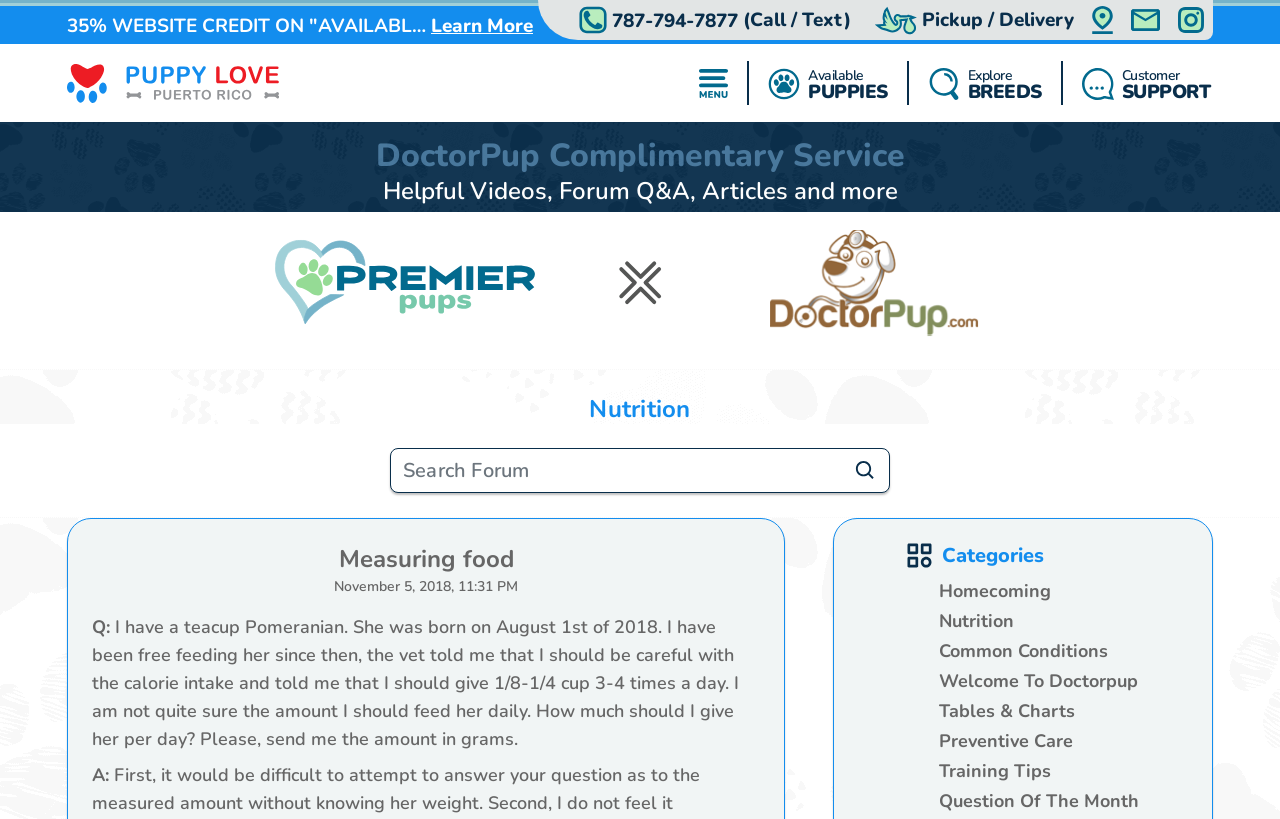Please locate the bounding box coordinates of the element that needs to be clicked to achieve the following instruction: "Explore breeds". The coordinates should be four float numbers between 0 and 1, i.e., [left, top, right, bottom].

[0.722, 0.074, 0.816, 0.129]